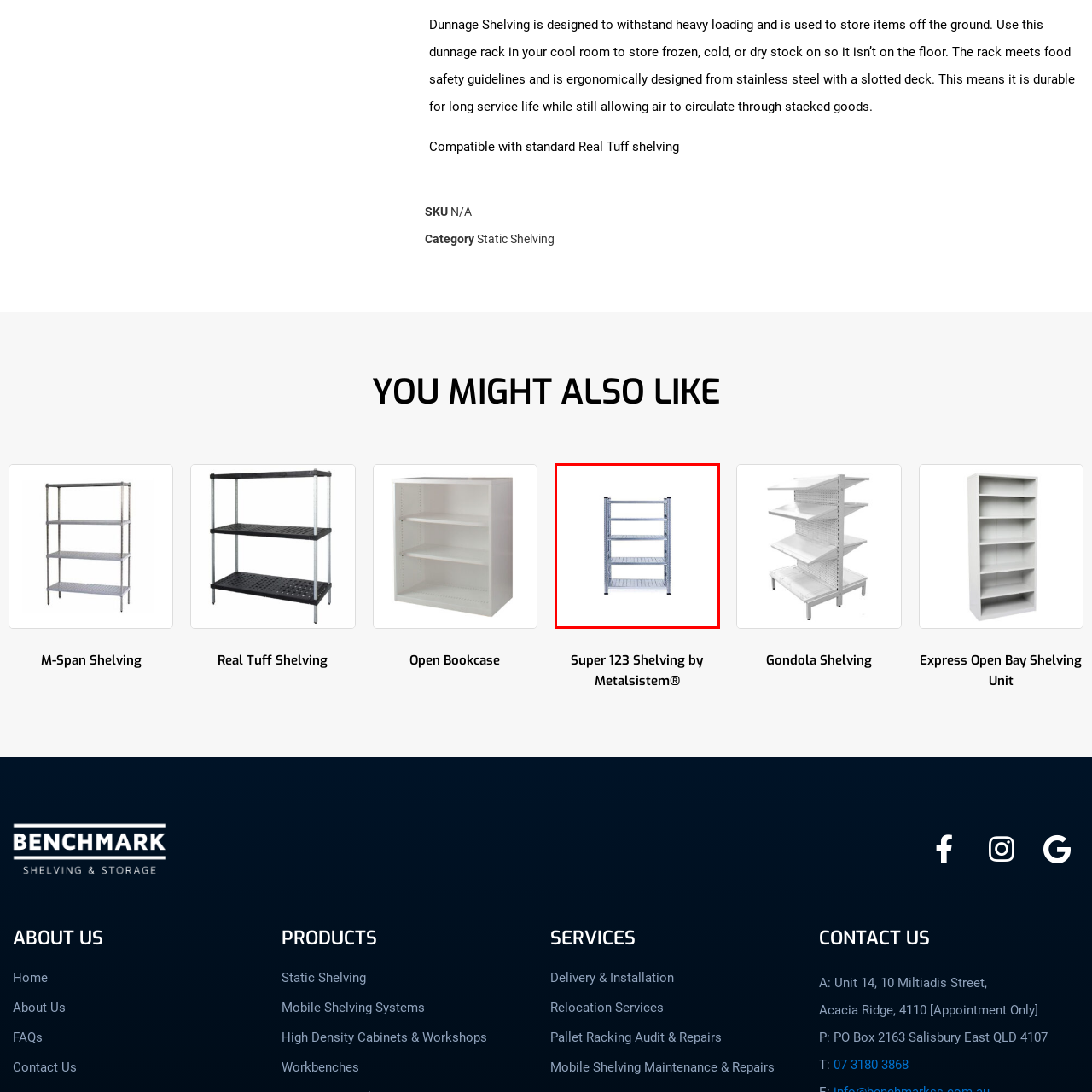View the image highlighted in red and provide one word or phrase: What is the purpose of the slotted deck?

Air circulation